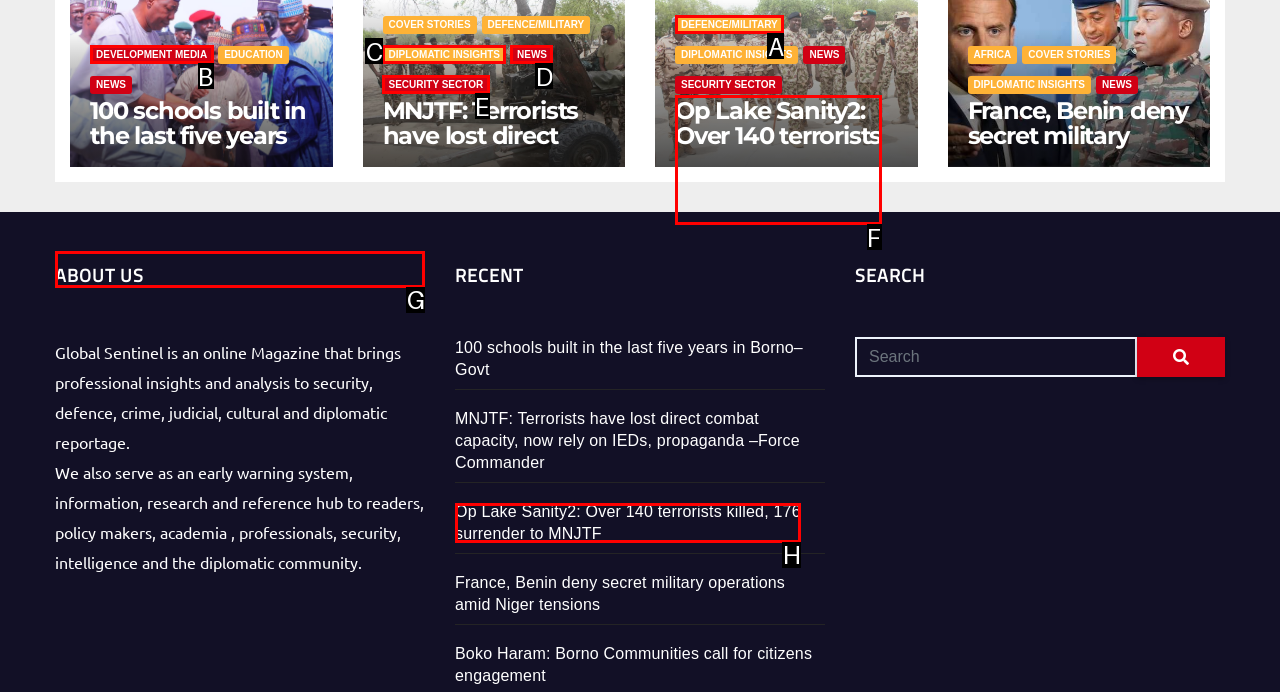Identify the HTML element to select in order to accomplish the following task: Read ABOUT US
Reply with the letter of the chosen option from the given choices directly.

G